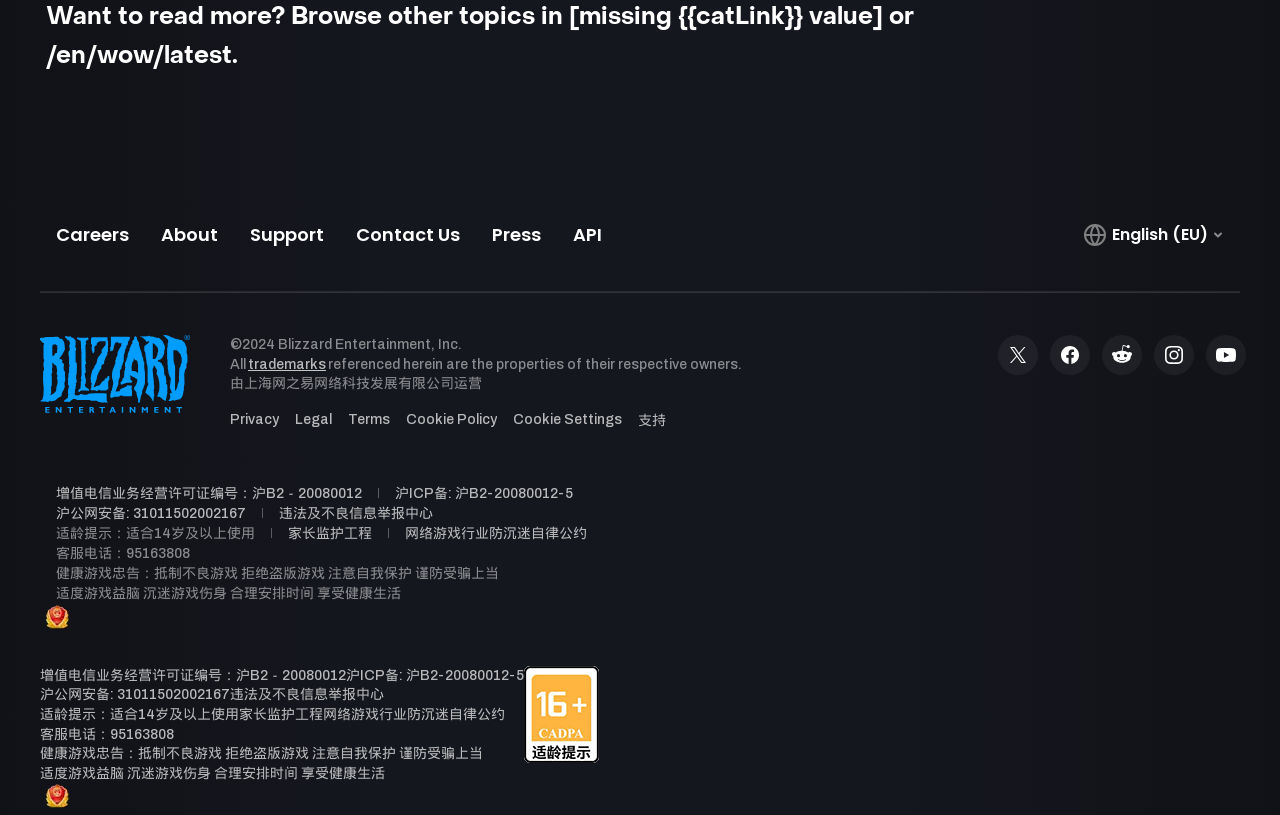Please locate the bounding box coordinates of the element that needs to be clicked to achieve the following instruction: "Select English (EU) language". The coordinates should be four float numbers between 0 and 1, i.e., [left, top, right, bottom].

[0.483, 0.259, 0.969, 0.318]